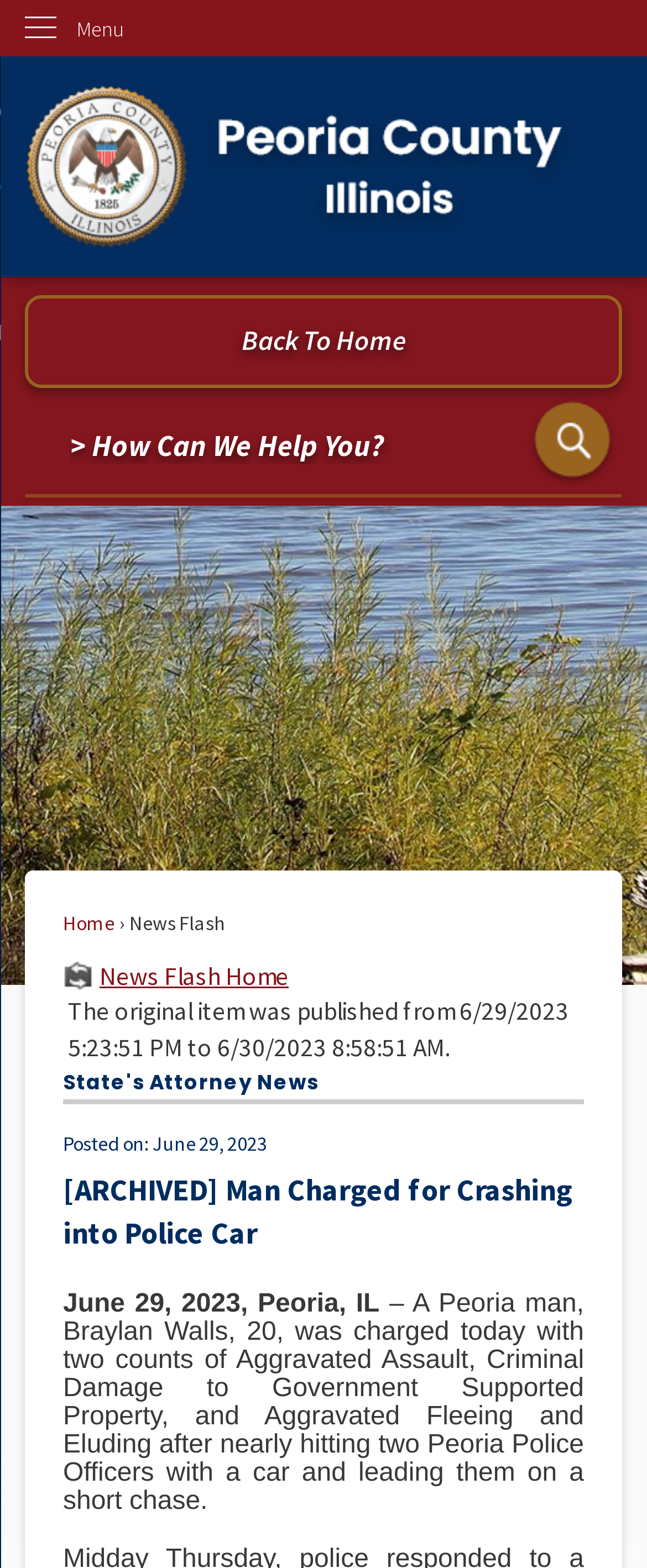Please locate the bounding box coordinates of the element that should be clicked to complete the given instruction: "View state's attorney news".

[0.097, 0.681, 0.903, 0.704]